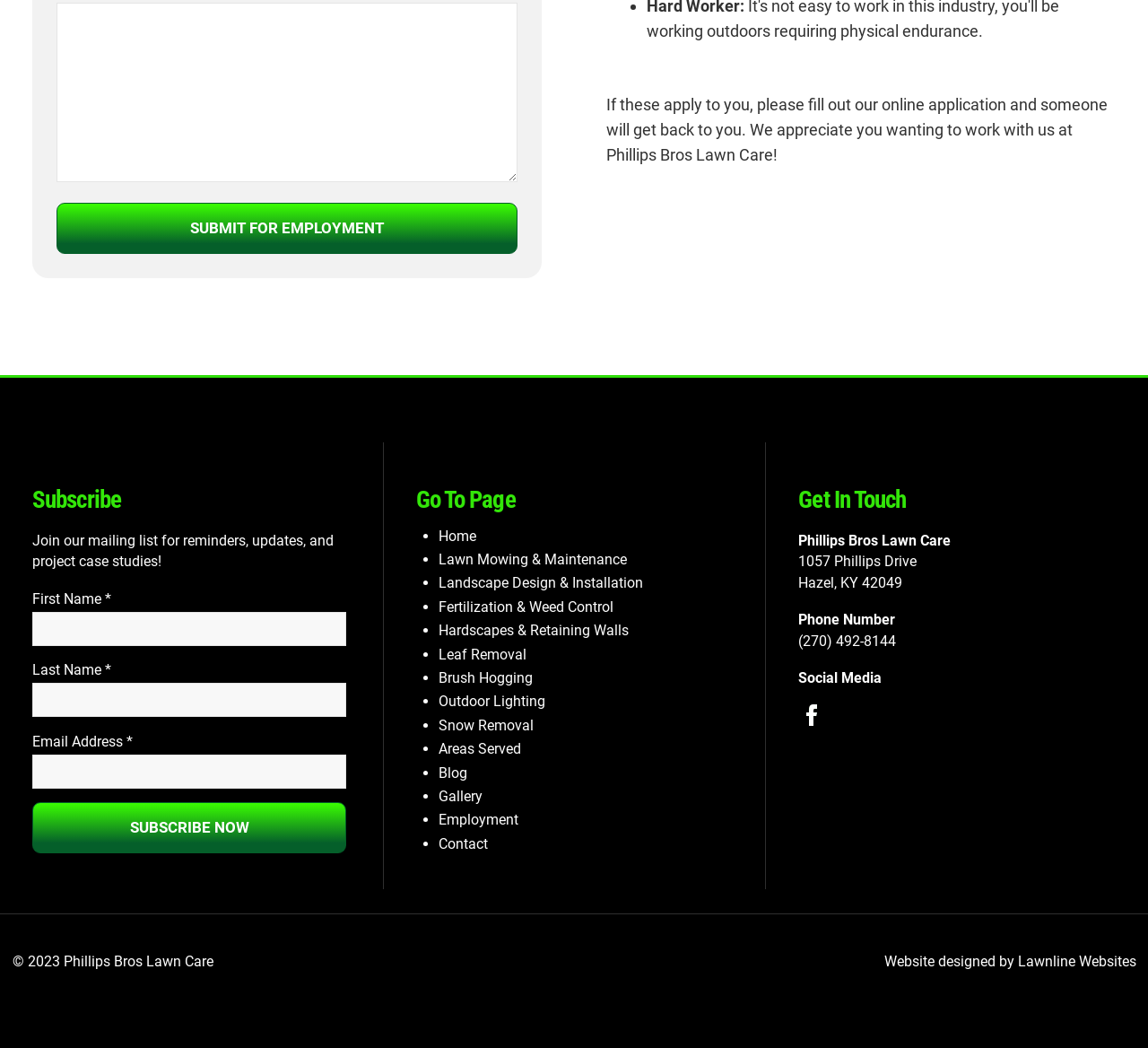Provide the bounding box coordinates for the UI element that is described as: "Website designed by Lawnline Websites".

[0.77, 0.909, 0.989, 0.925]